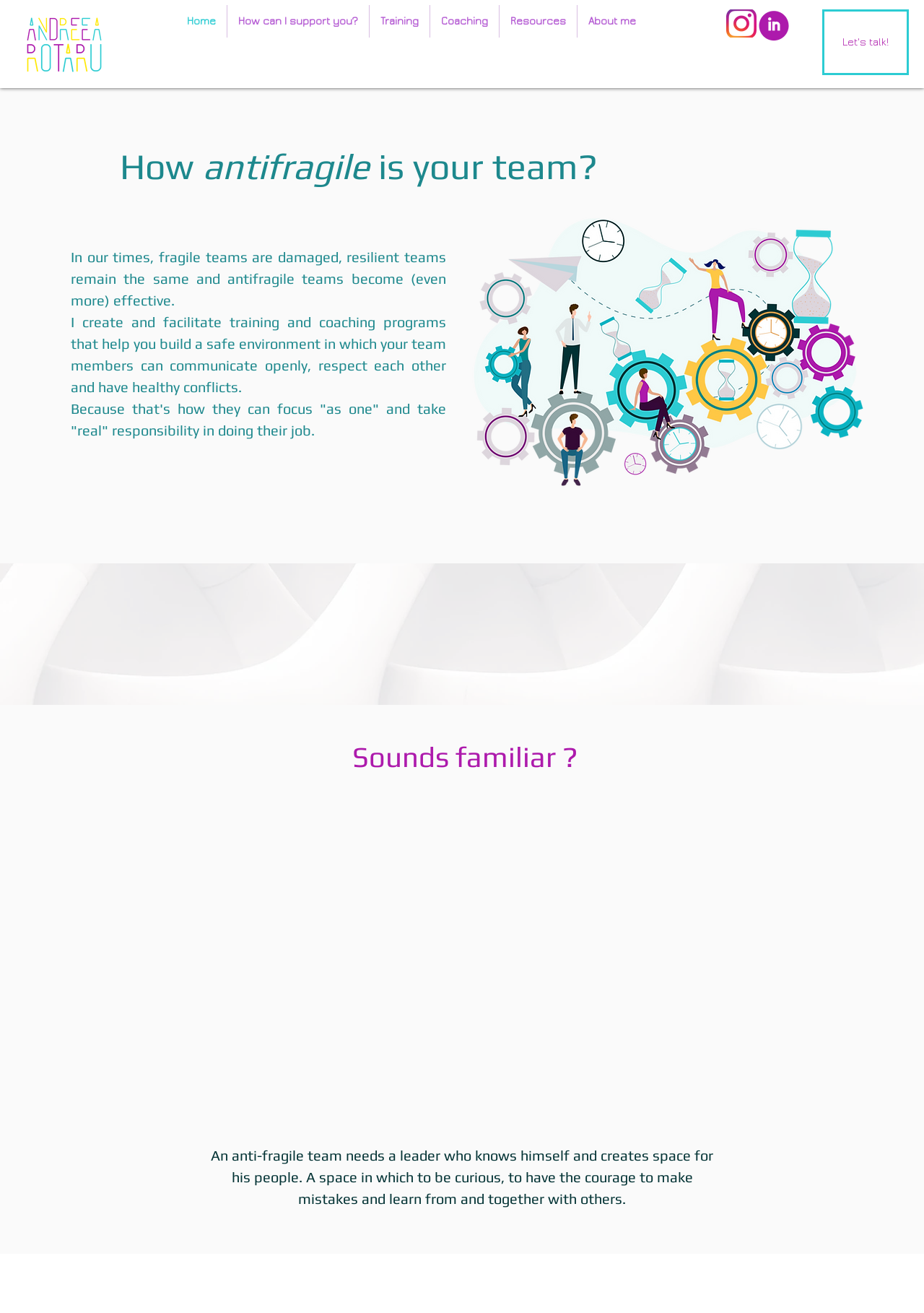Could you indicate the bounding box coordinates of the region to click in order to complete this instruction: "Search the web".

None